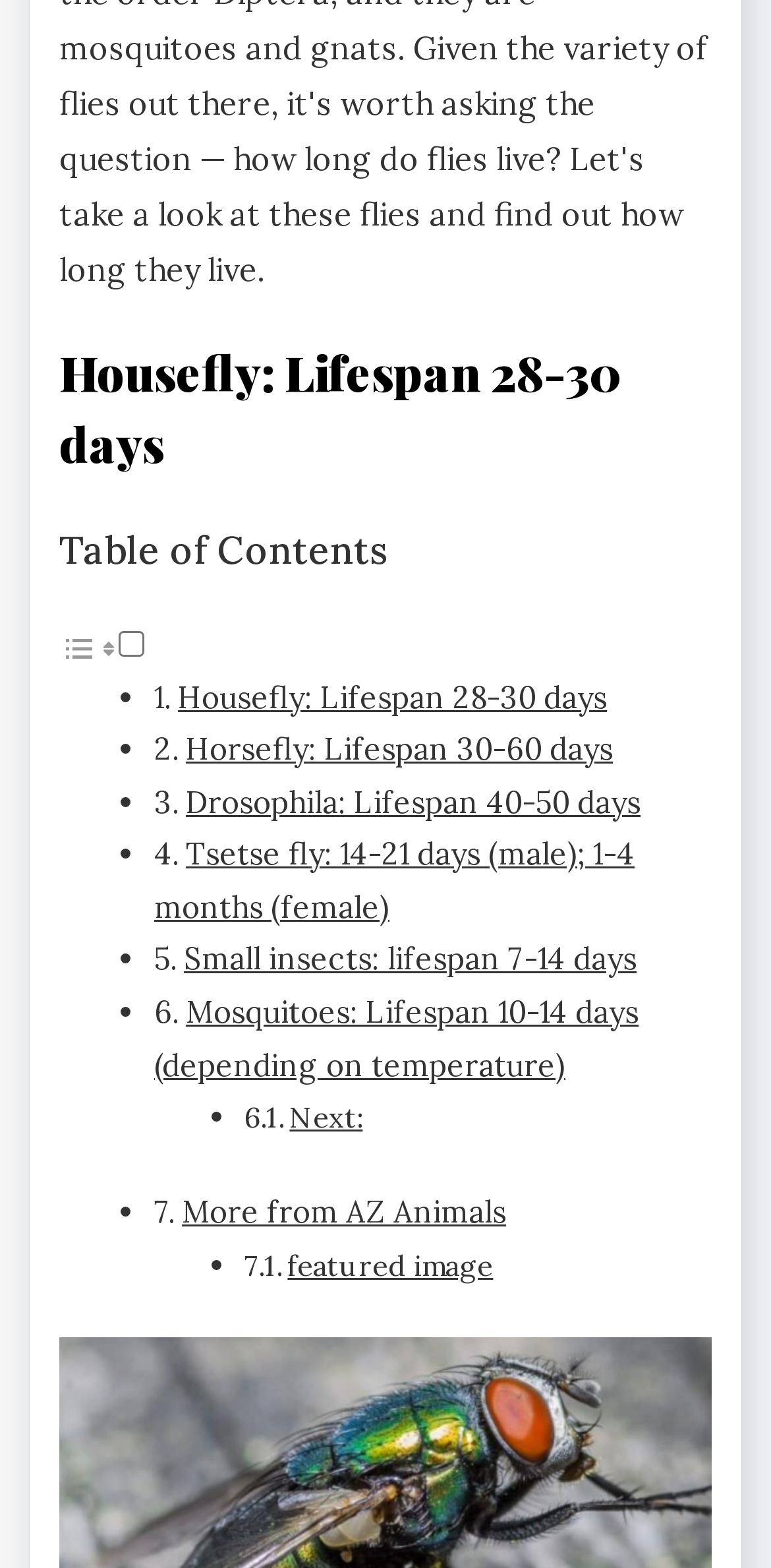Specify the bounding box coordinates of the element's area that should be clicked to execute the given instruction: "go to learn to trade page". The coordinates should be four float numbers between 0 and 1, i.e., [left, top, right, bottom].

None